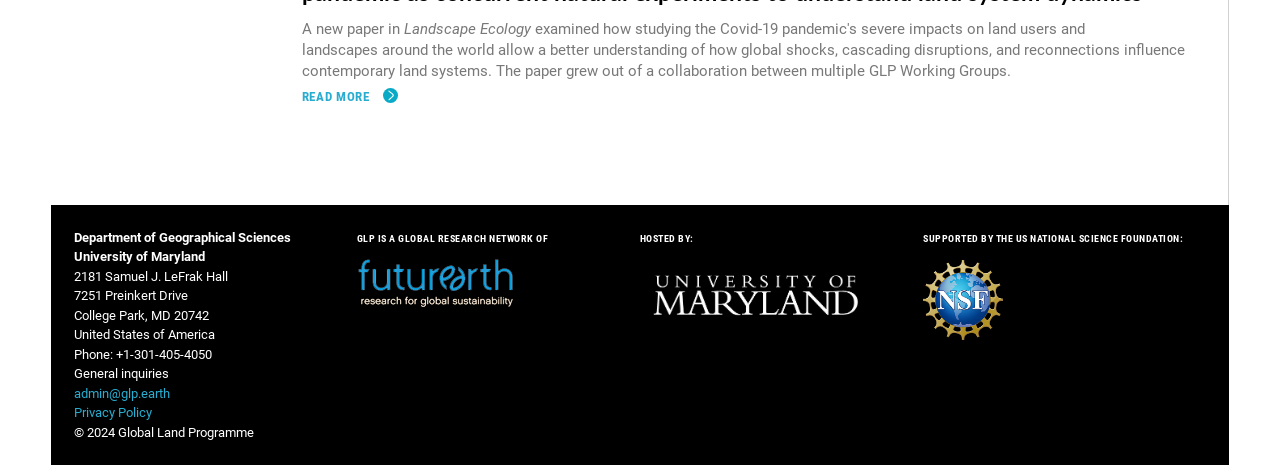Given the element description admin@glp.earth, identify the bounding box coordinates for the UI element on the webpage screenshot. The format should be (top-left x, top-left y, bottom-right x, bottom-right y), with values between 0 and 1.

[0.058, 0.825, 0.133, 0.864]